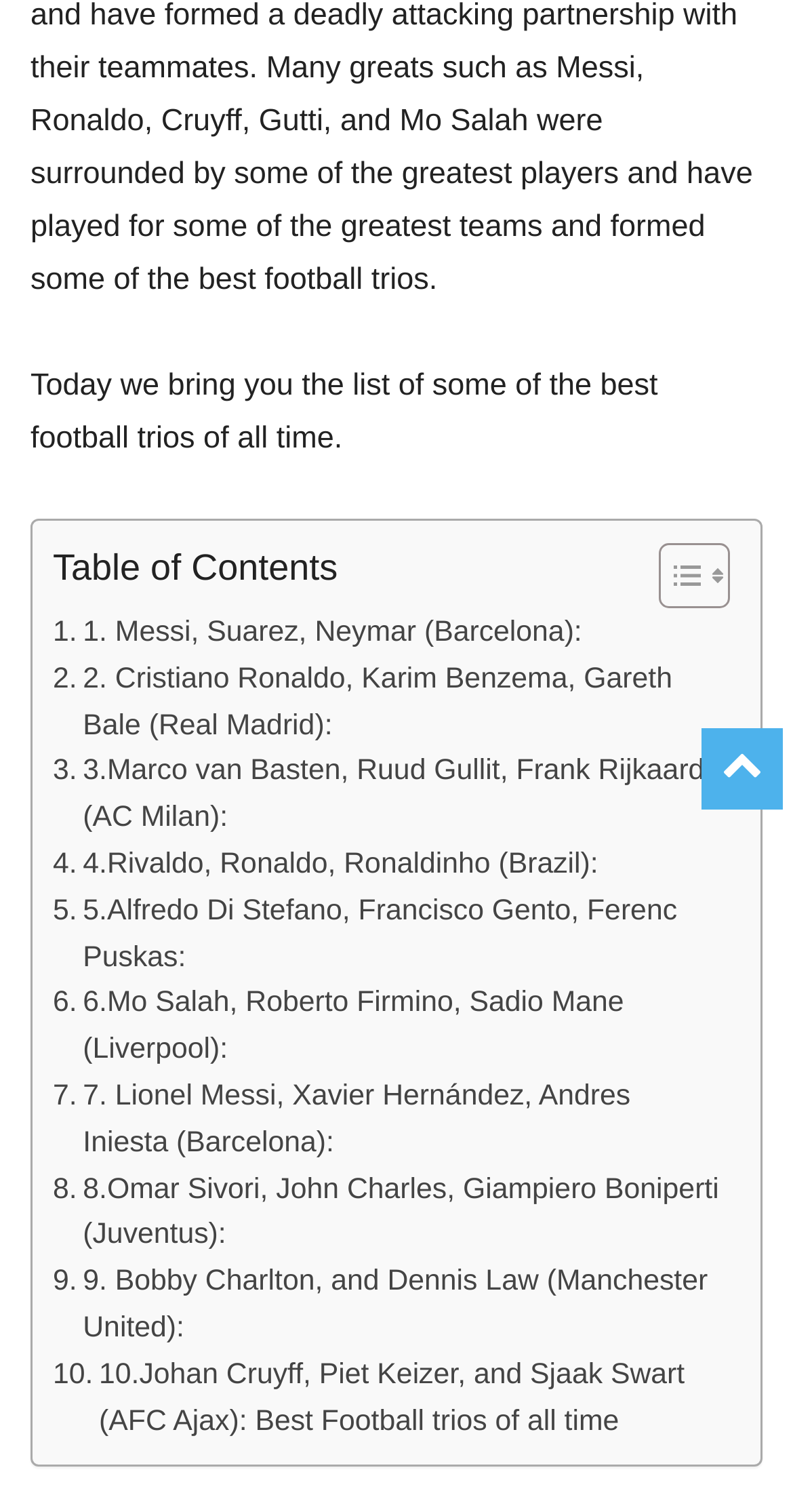Locate and provide the bounding box coordinates for the HTML element that matches this description: "4.Rivaldo, Ronaldo, Ronaldinho (Brazil):".

[0.067, 0.557, 0.754, 0.588]